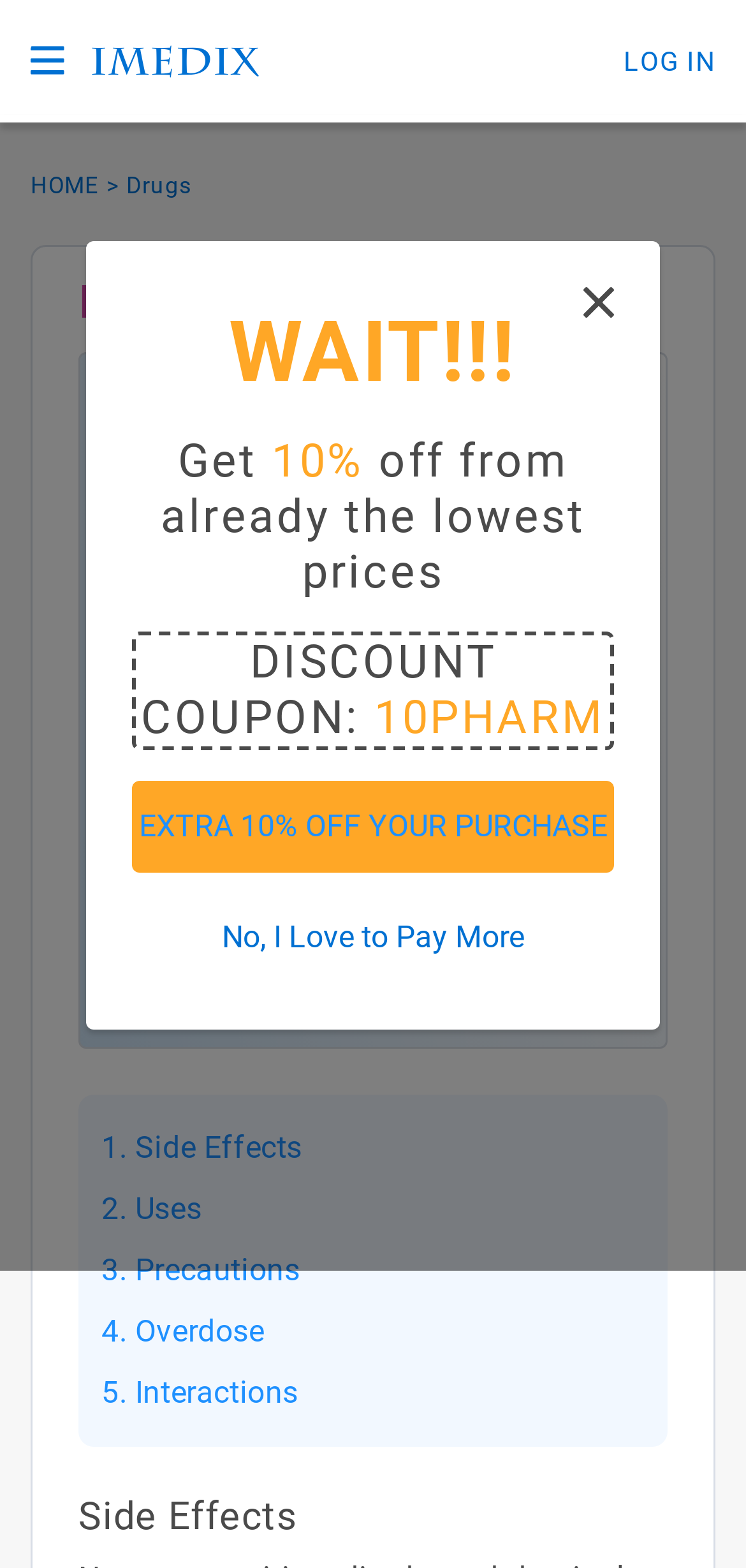What is the minimum market price of Lonafarnib 75 Mg Capsule?
Please use the image to deliver a detailed and complete answer.

I found the answer by looking at the text 'Minimum Market Price:' and the corresponding value '0.1' which indicates the minimum market price of Lonafarnib 75 Mg Capsule.